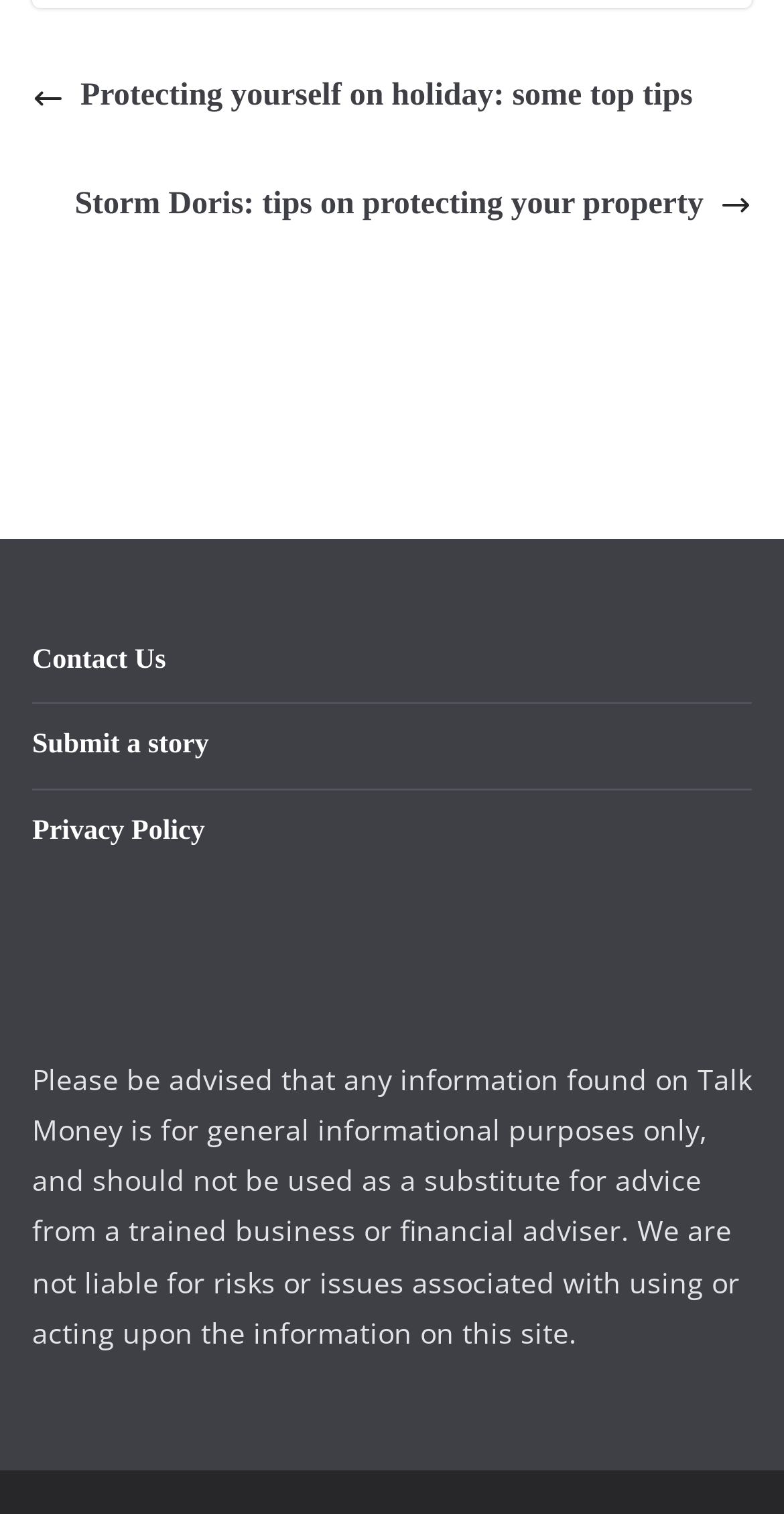Use a single word or phrase to answer this question: 
What is the position of the image relative to the link 'Storm Doris: tips on protecting your property'?

To the right